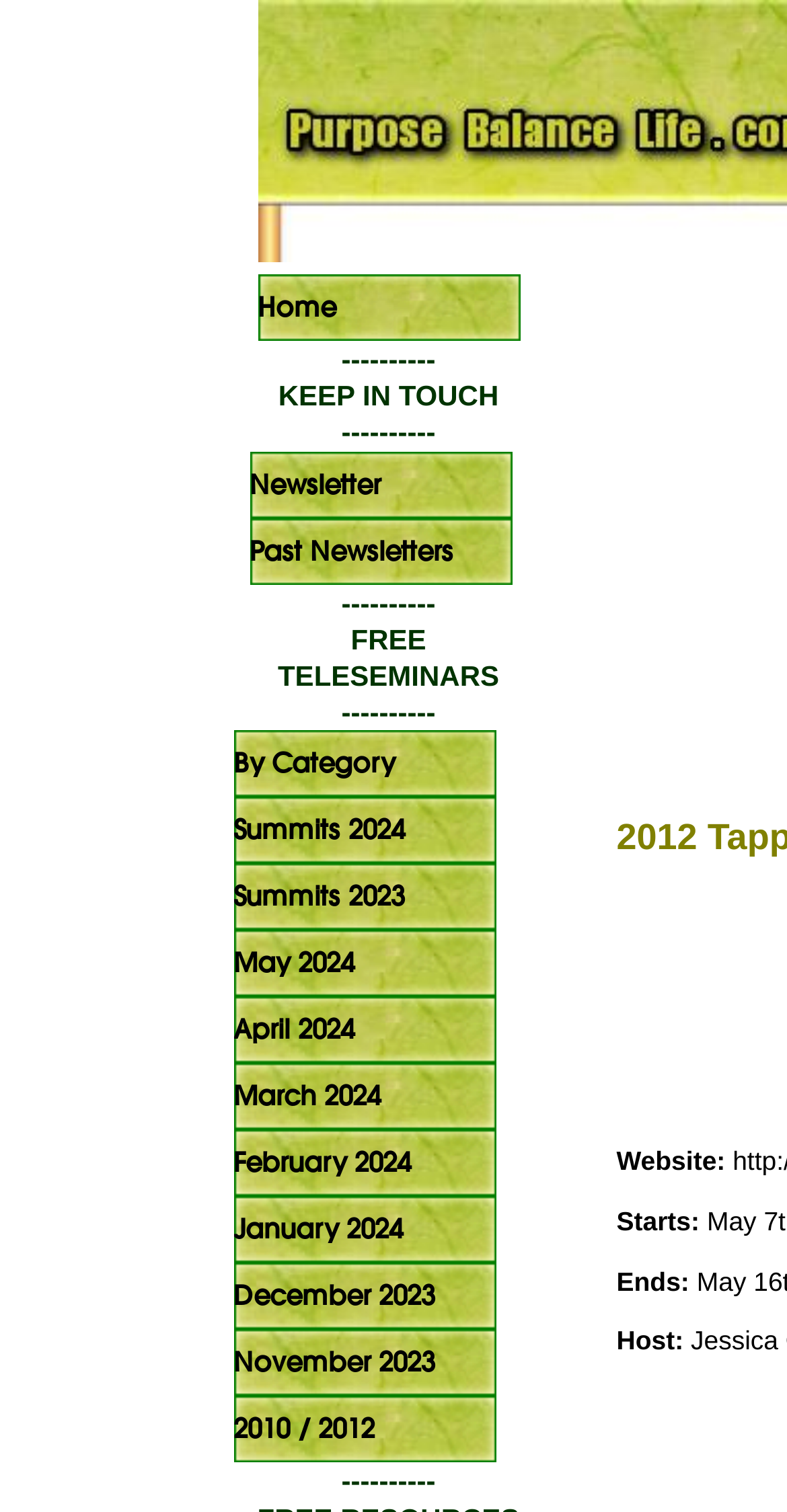What is the host of the 2011 Pain Relief World Summit?
From the details in the image, answer the question comprehensively.

Based on the webpage, I found the 'Host:' label with the corresponding text 'Nick Ortner', which indicates that Nick Ortner is the host of the 2011 Pain Relief World Summit.